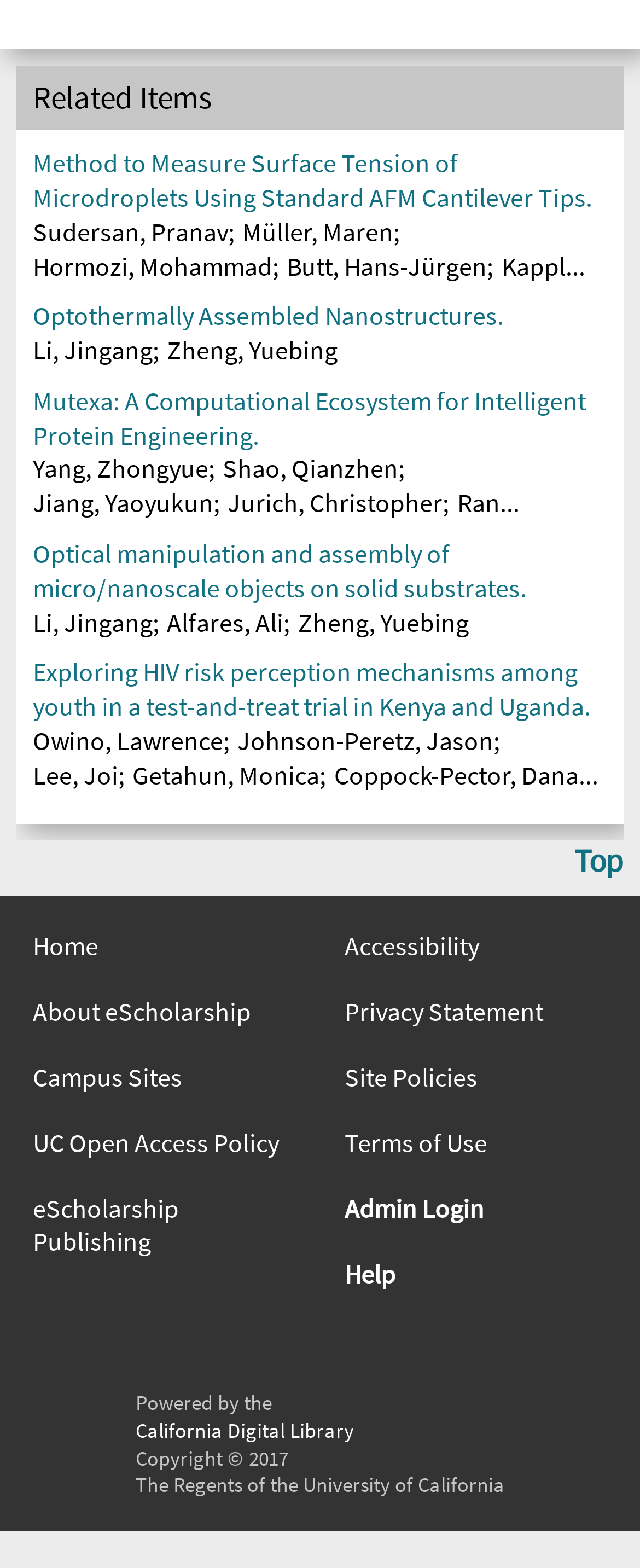How many authors are listed on this page?
Give a one-word or short-phrase answer derived from the screenshot.

10